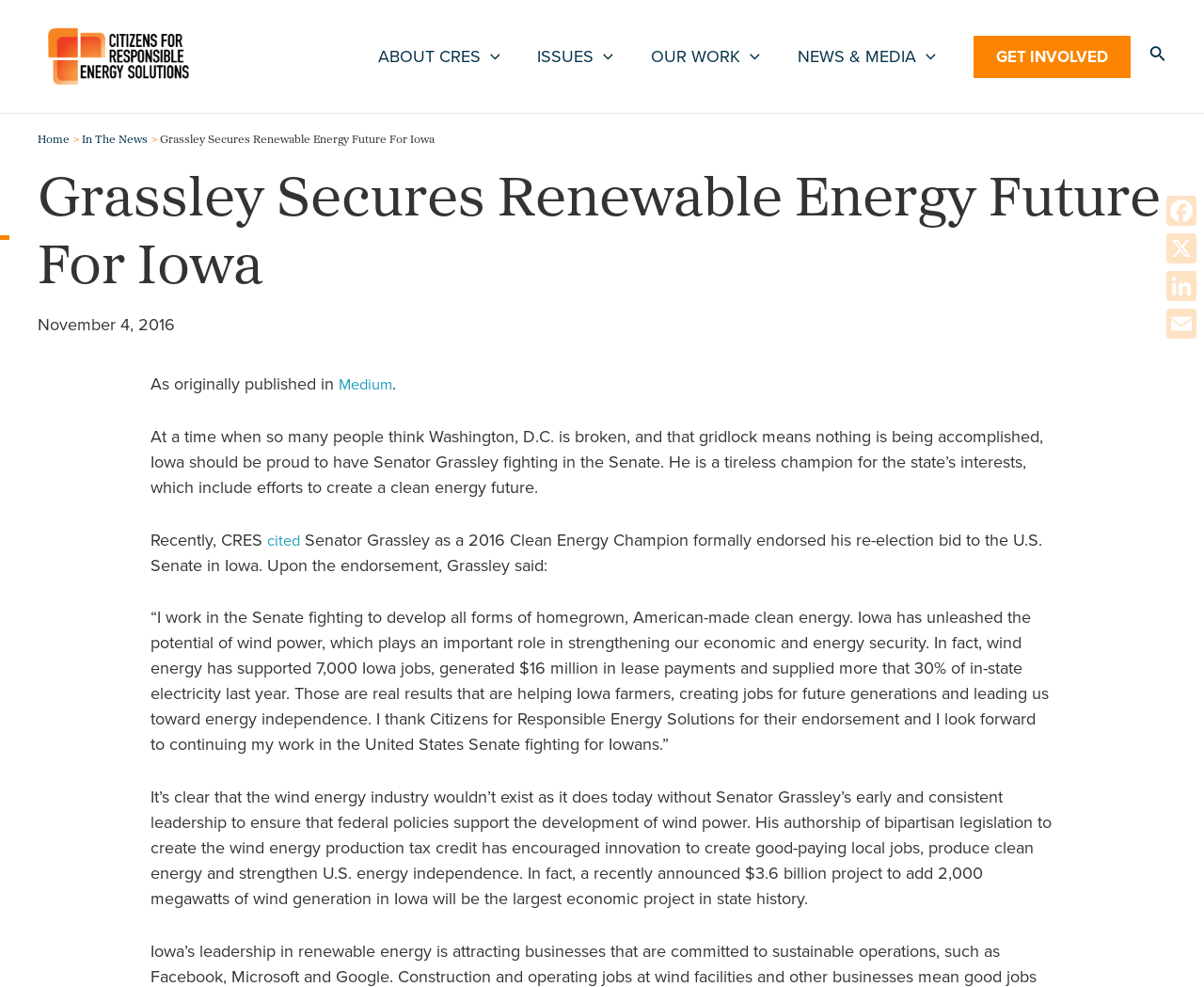How many jobs are supported by wind energy in Iowa?
Look at the image and answer the question using a single word or phrase.

7,000